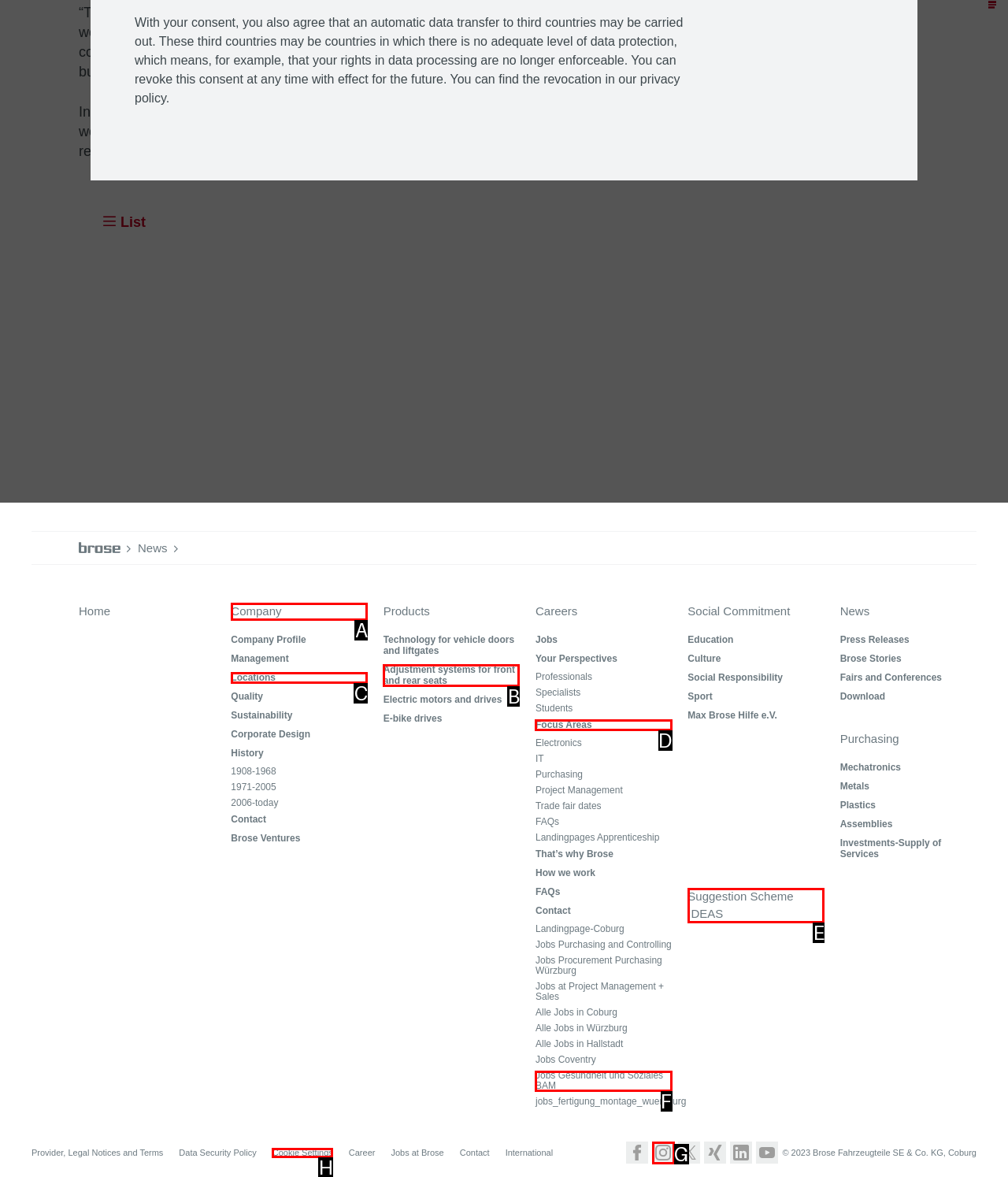Looking at the description: Jobs Gesundheit und Soziales BAM, identify which option is the best match and respond directly with the letter of that option.

F